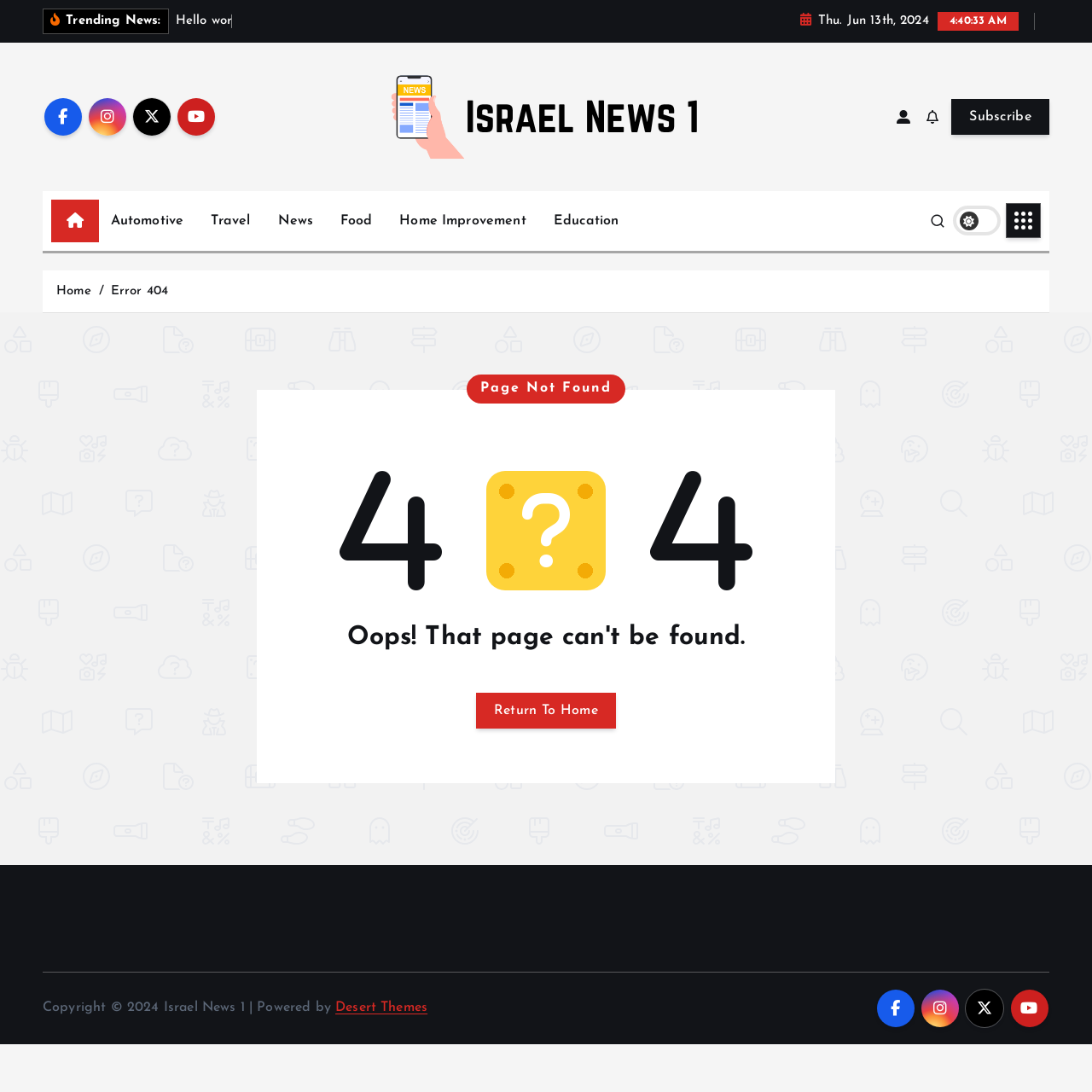What is the date displayed on the webpage?
Please look at the screenshot and answer in one word or a short phrase.

Thu. Jun 13th, 2024